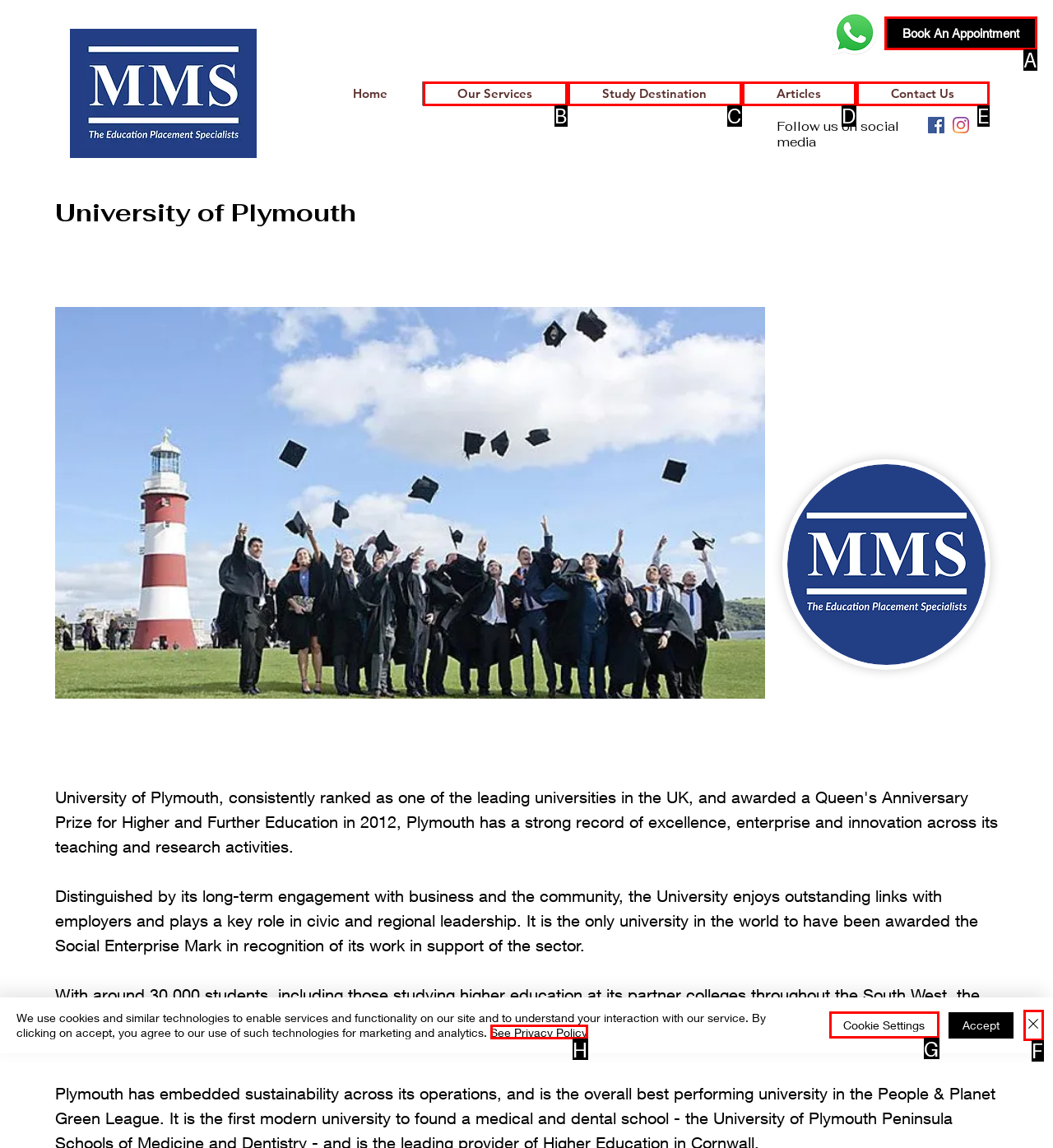Match the element description to one of the options: See Privacy Policy
Respond with the corresponding option's letter.

H